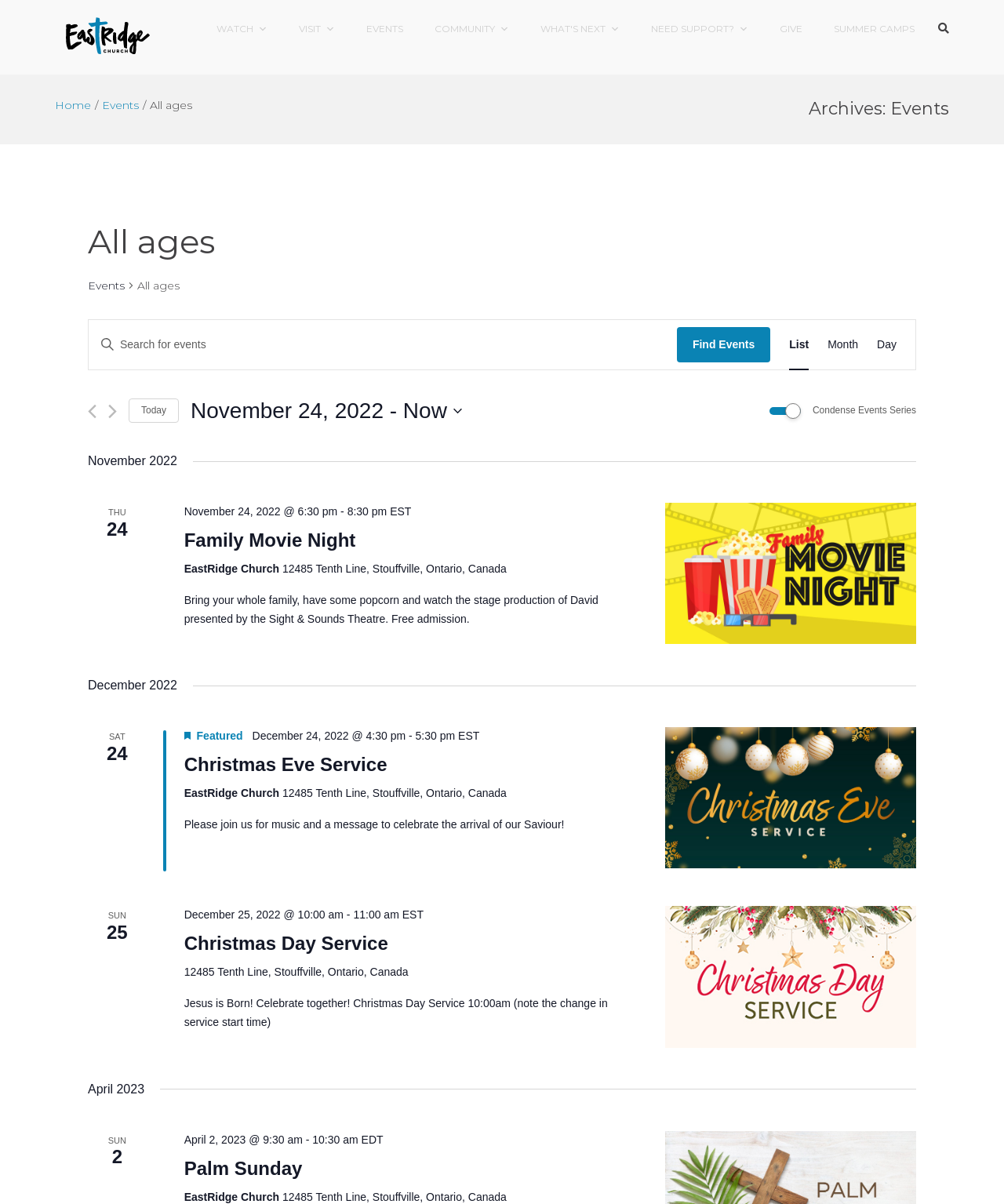Please specify the bounding box coordinates in the format (top-left x, top-left y, bottom-right x, bottom-right y), with all values as floating point numbers between 0 and 1. Identify the bounding box of the UI element described by: Events

[0.349, 0.0, 0.417, 0.048]